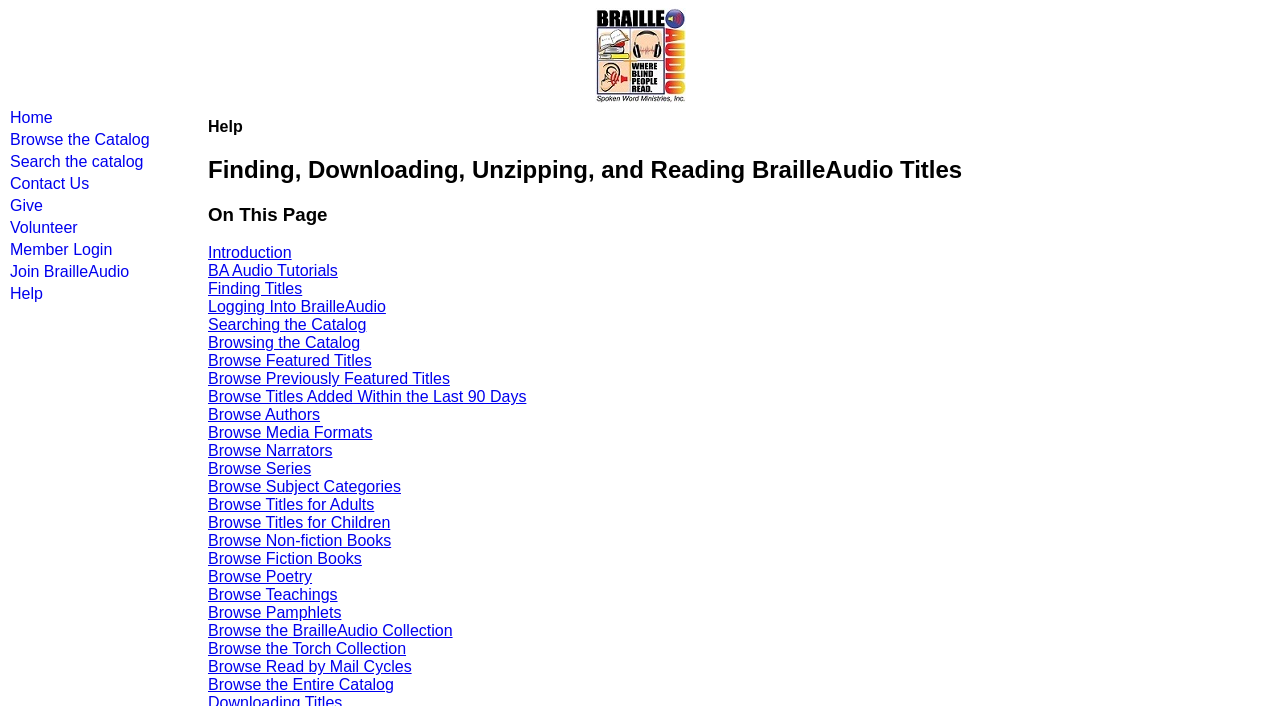Determine the bounding box coordinates of the element's region needed to click to follow the instruction: "Search the catalog". Provide these coordinates as four float numbers between 0 and 1, formatted as [left, top, right, bottom].

[0.006, 0.214, 0.118, 0.245]